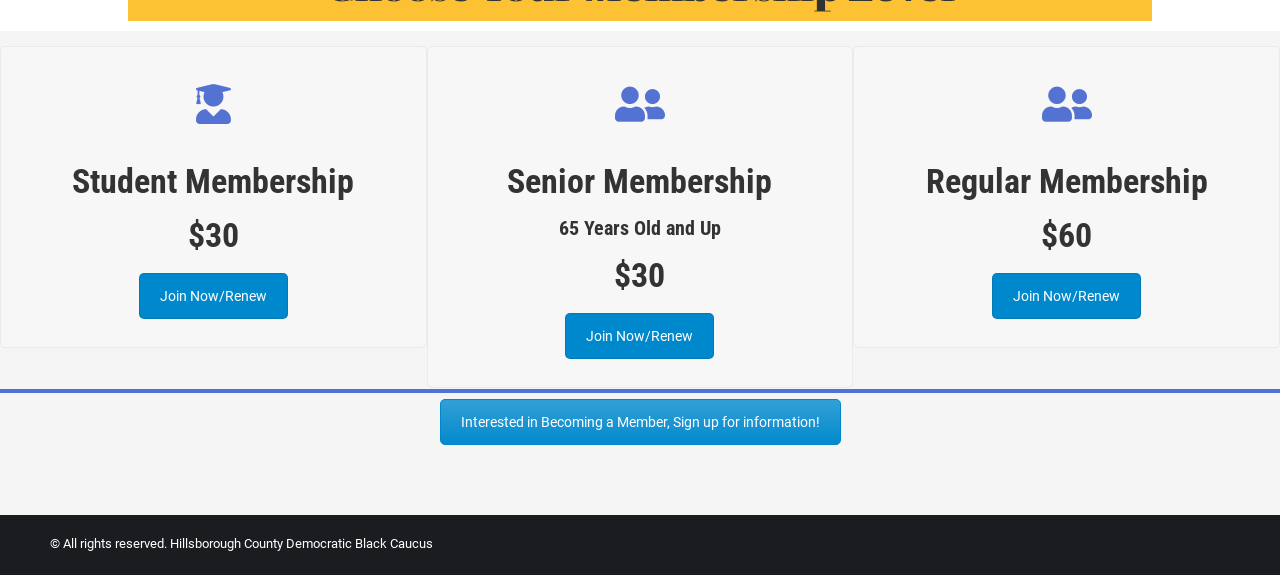Please reply to the following question using a single word or phrase: 
What is the age requirement for Senior Membership?

65 Years Old and Up